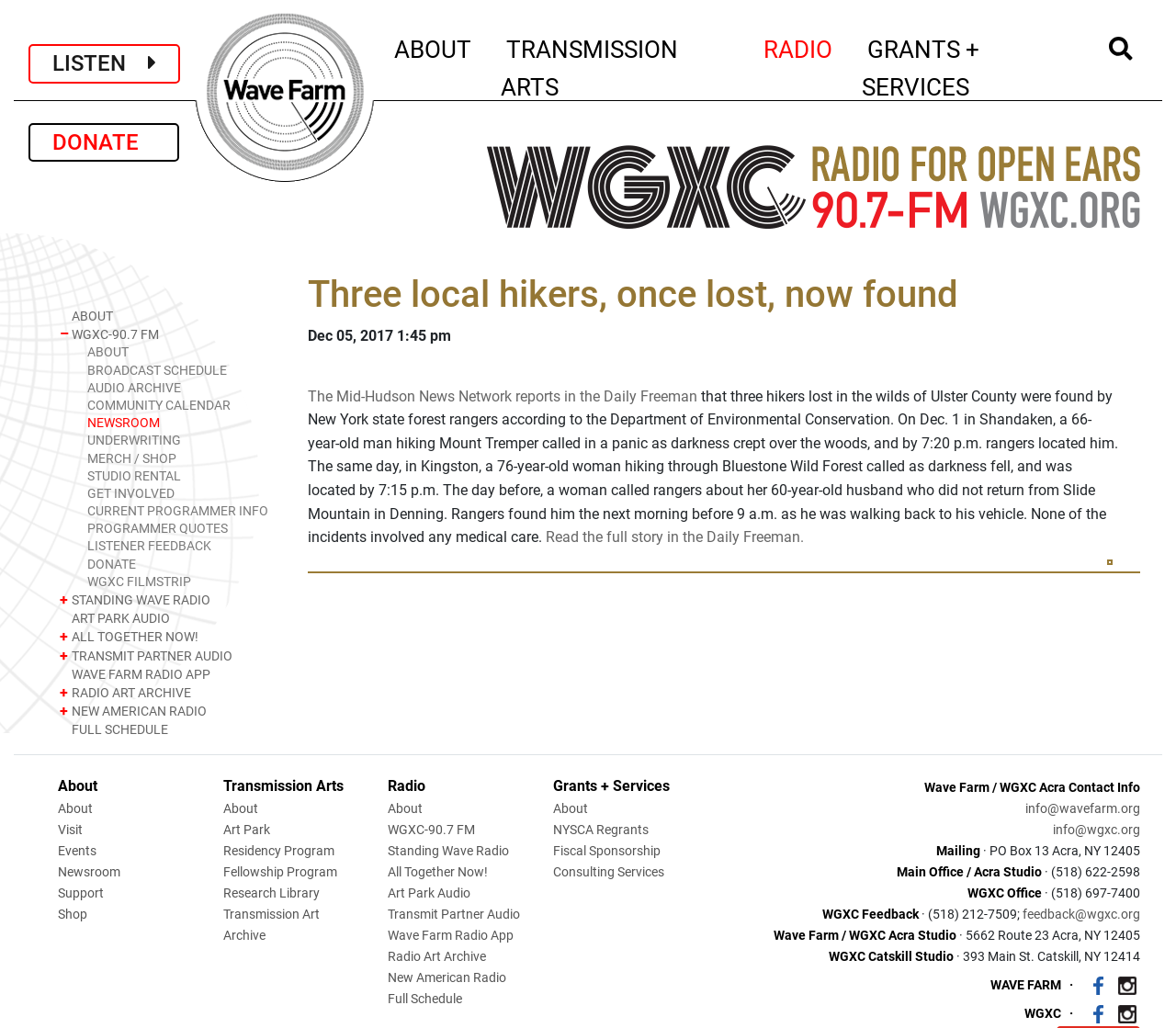Find the bounding box coordinates for the area that must be clicked to perform this action: "Click on the 'Post Reply' button".

None